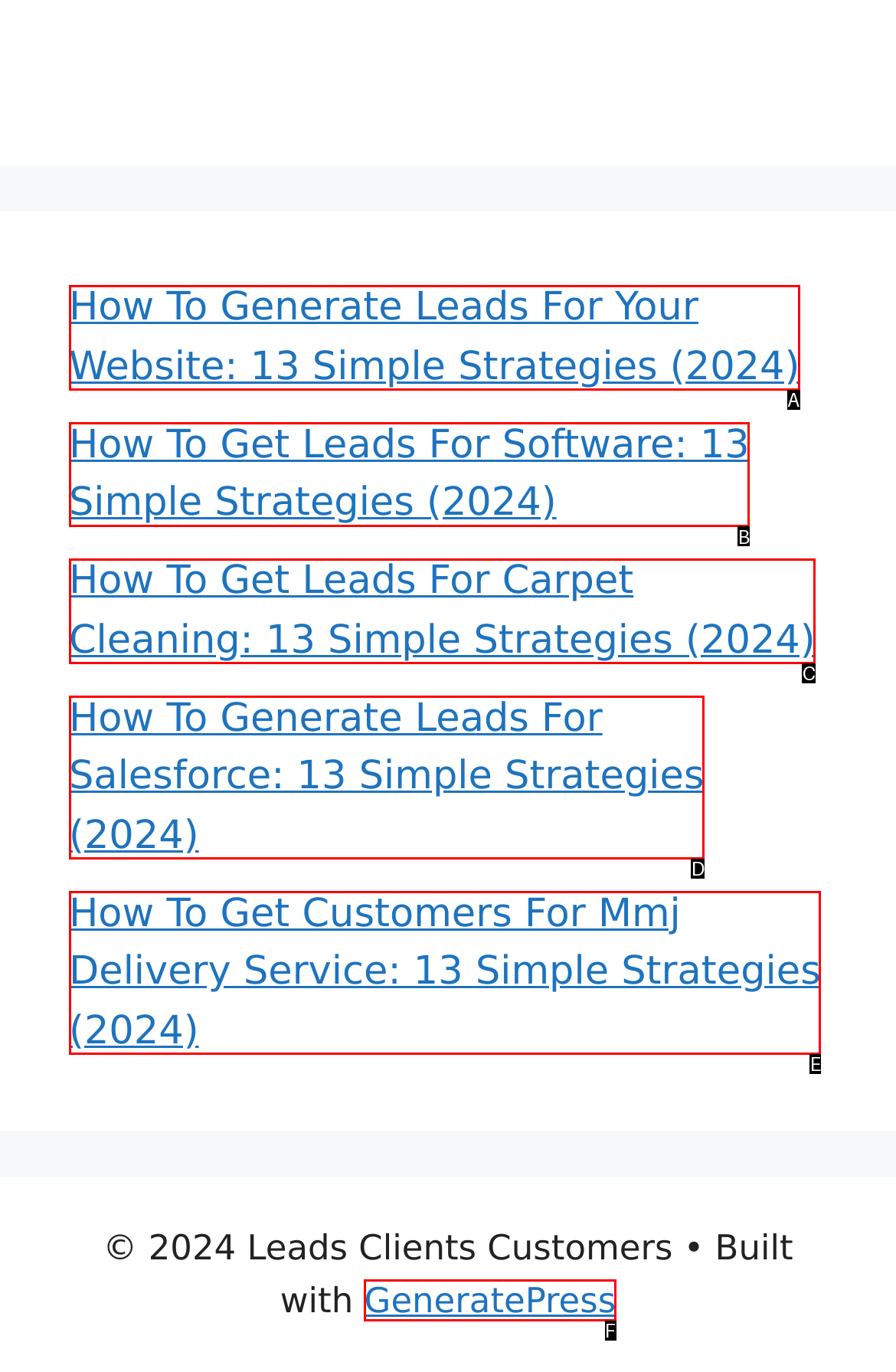Identify which HTML element matches the description: GeneratePress. Answer with the correct option's letter.

F